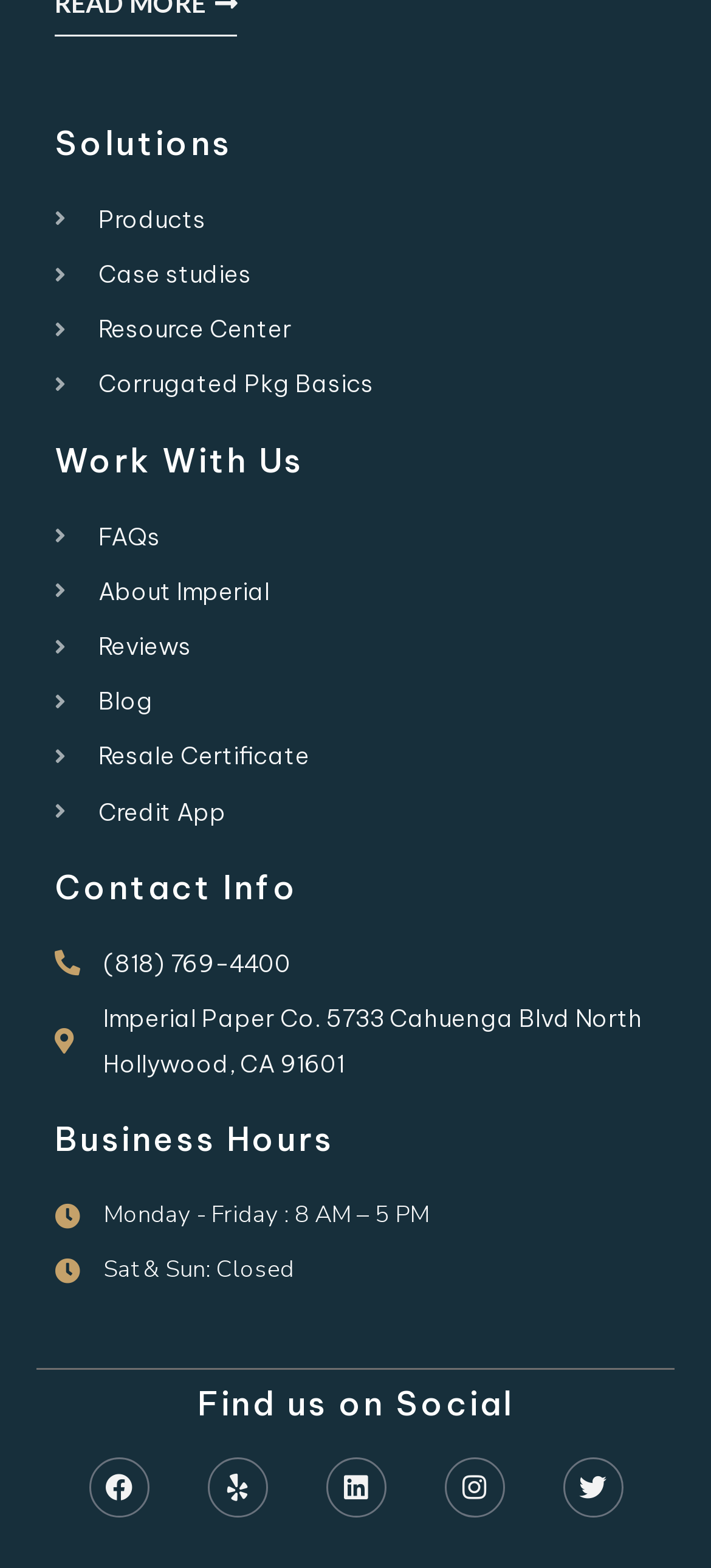What is the company name?
Refer to the image and give a detailed answer to the query.

I found the company name by looking at the contact information section, where it says 'Imperial Paper Co. 5733 Cahuenga Blvd North Hollywood, CA 91601'.